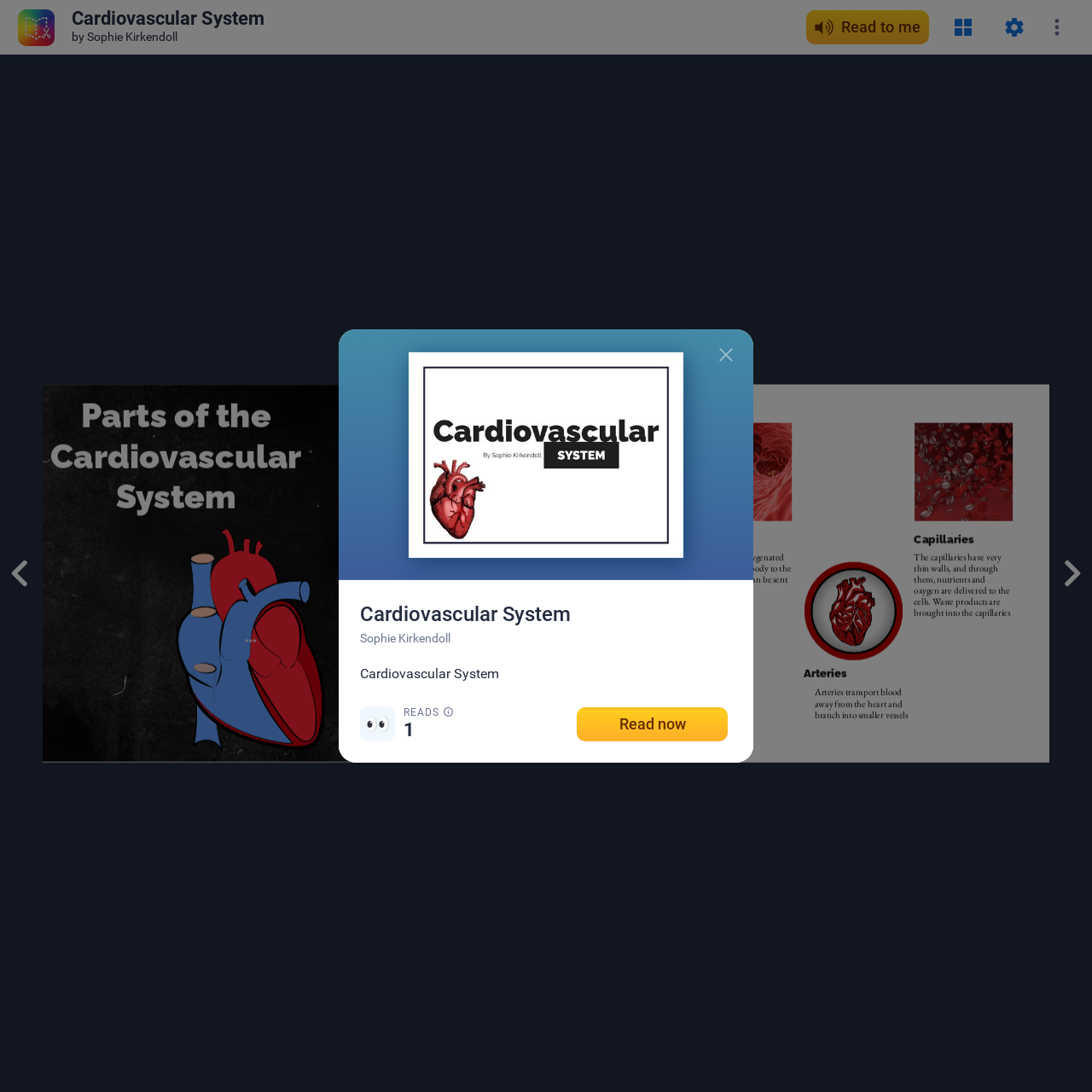Please give the bounding box coordinates of the area that should be clicked to fulfill the following instruction: "Read to me". The coordinates should be in the format of four float numbers from 0 to 1, i.e., [left, top, right, bottom].

[0.738, 0.009, 0.851, 0.041]